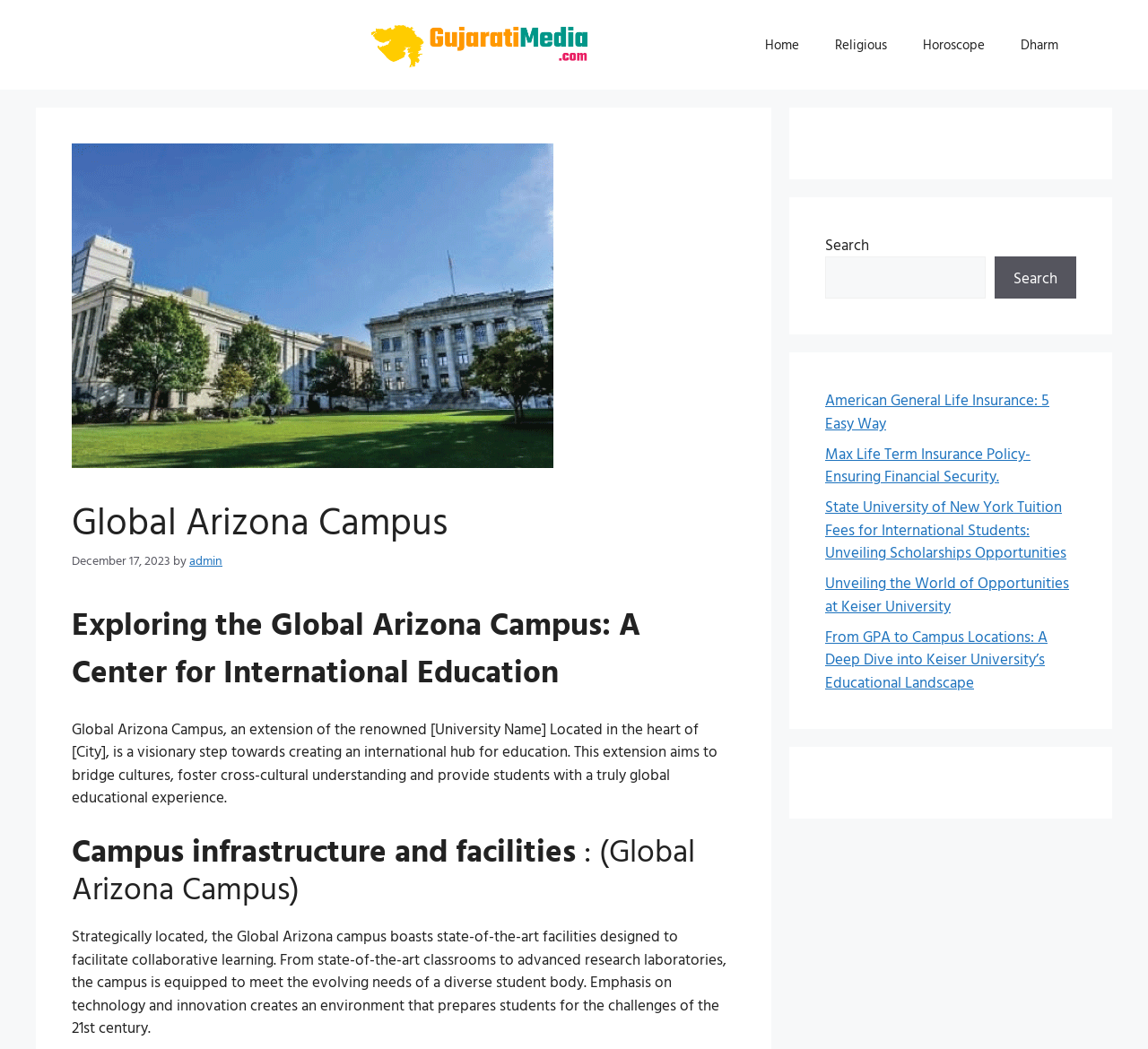Please identify the bounding box coordinates of the area that needs to be clicked to fulfill the following instruction: "Search for something."

[0.719, 0.244, 0.859, 0.285]